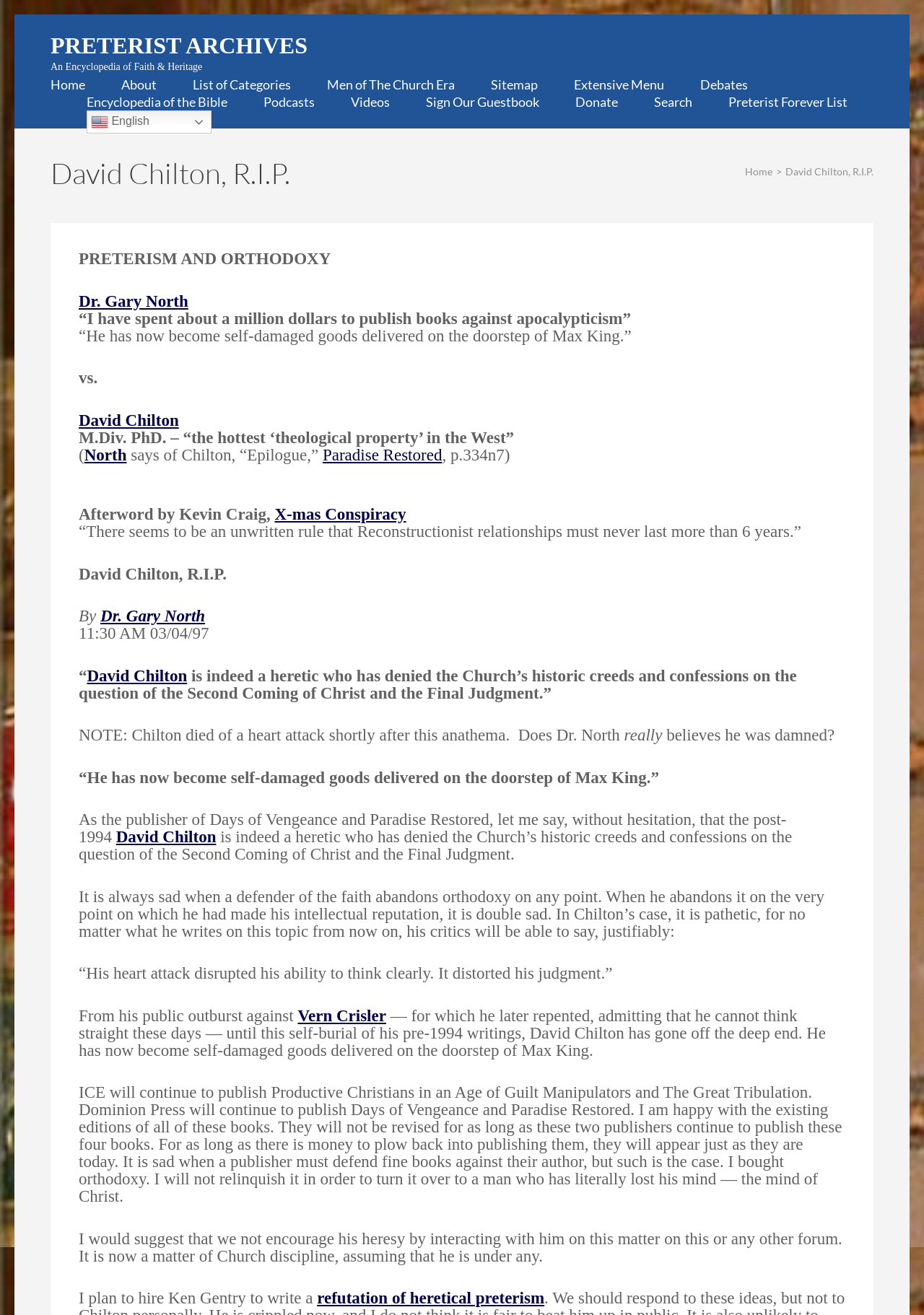Determine the bounding box coordinates of the section I need to click to execute the following instruction: "Click on the 'Home' link". Provide the coordinates as four float numbers between 0 and 1, i.e., [left, top, right, bottom].

[0.055, 0.058, 0.092, 0.07]